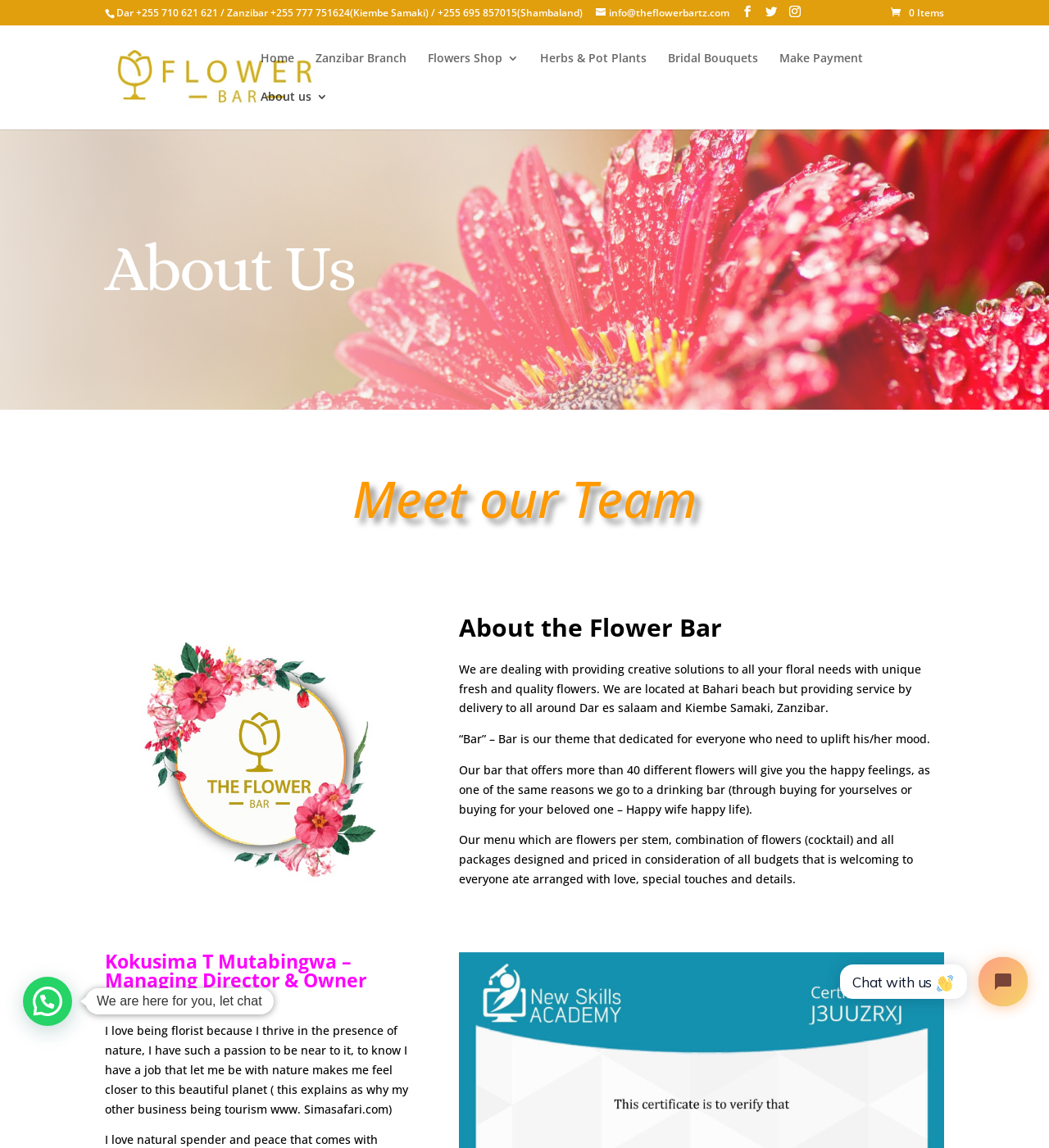Pinpoint the bounding box coordinates of the element to be clicked to execute the instruction: "View the 'About Us' section".

[0.1, 0.202, 0.9, 0.272]